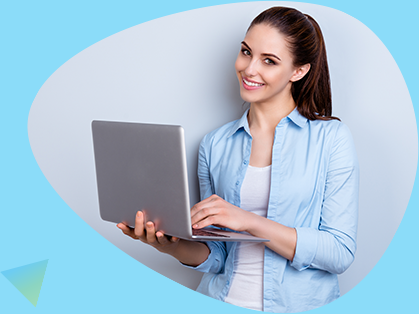What is the woman holding?
Using the image, provide a detailed and thorough answer to the question.

The woman in the image is standing with a confident and approachable demeanor, and she is holding an object in her hand, which upon closer inspection, is a laptop, suggesting her connection to modern student life.